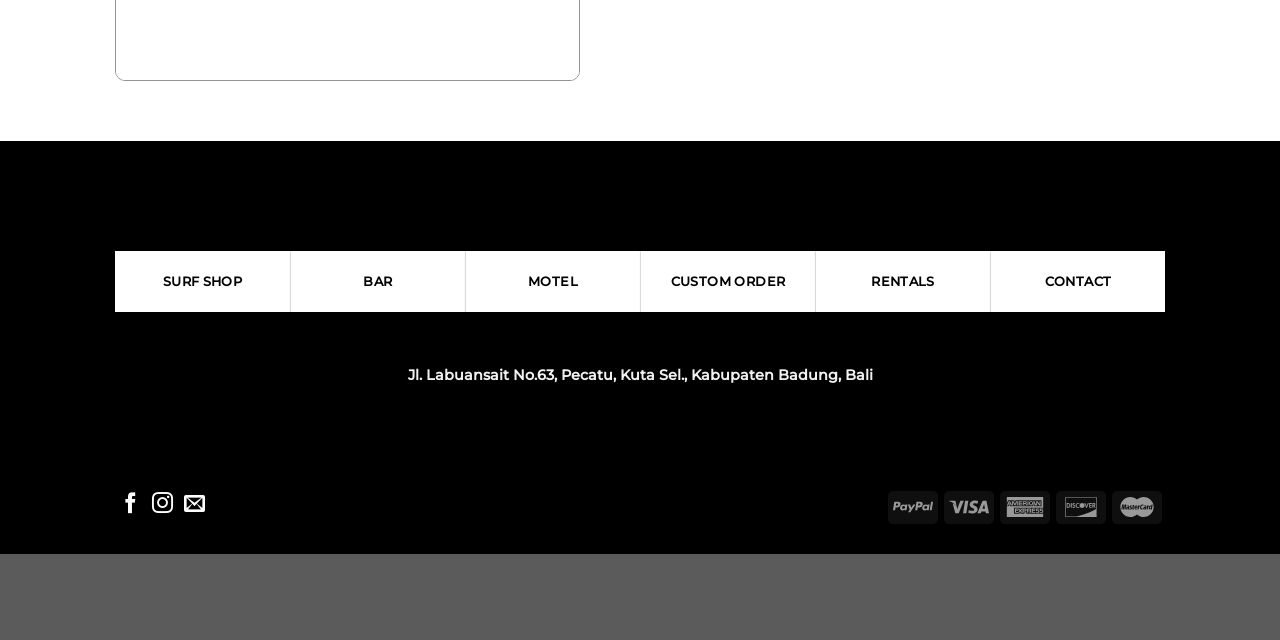Find the bounding box of the web element that fits this description: "CUSTOM ORDER".

[0.501, 0.416, 0.637, 0.467]